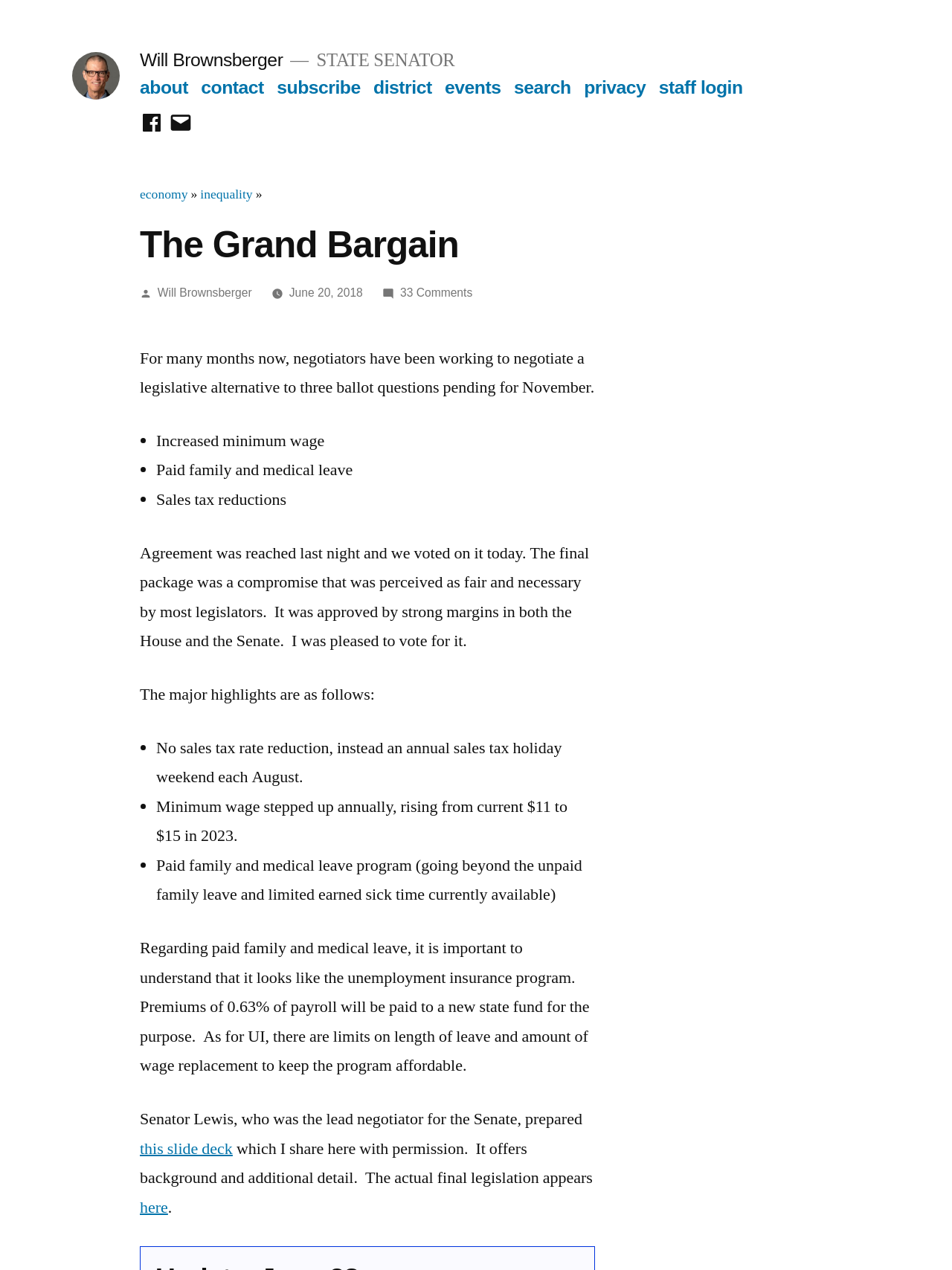Pinpoint the bounding box coordinates of the clickable element needed to complete the instruction: "Visit Will Brownsberger's page". The coordinates should be provided as four float numbers between 0 and 1: [left, top, right, bottom].

[0.075, 0.041, 0.125, 0.078]